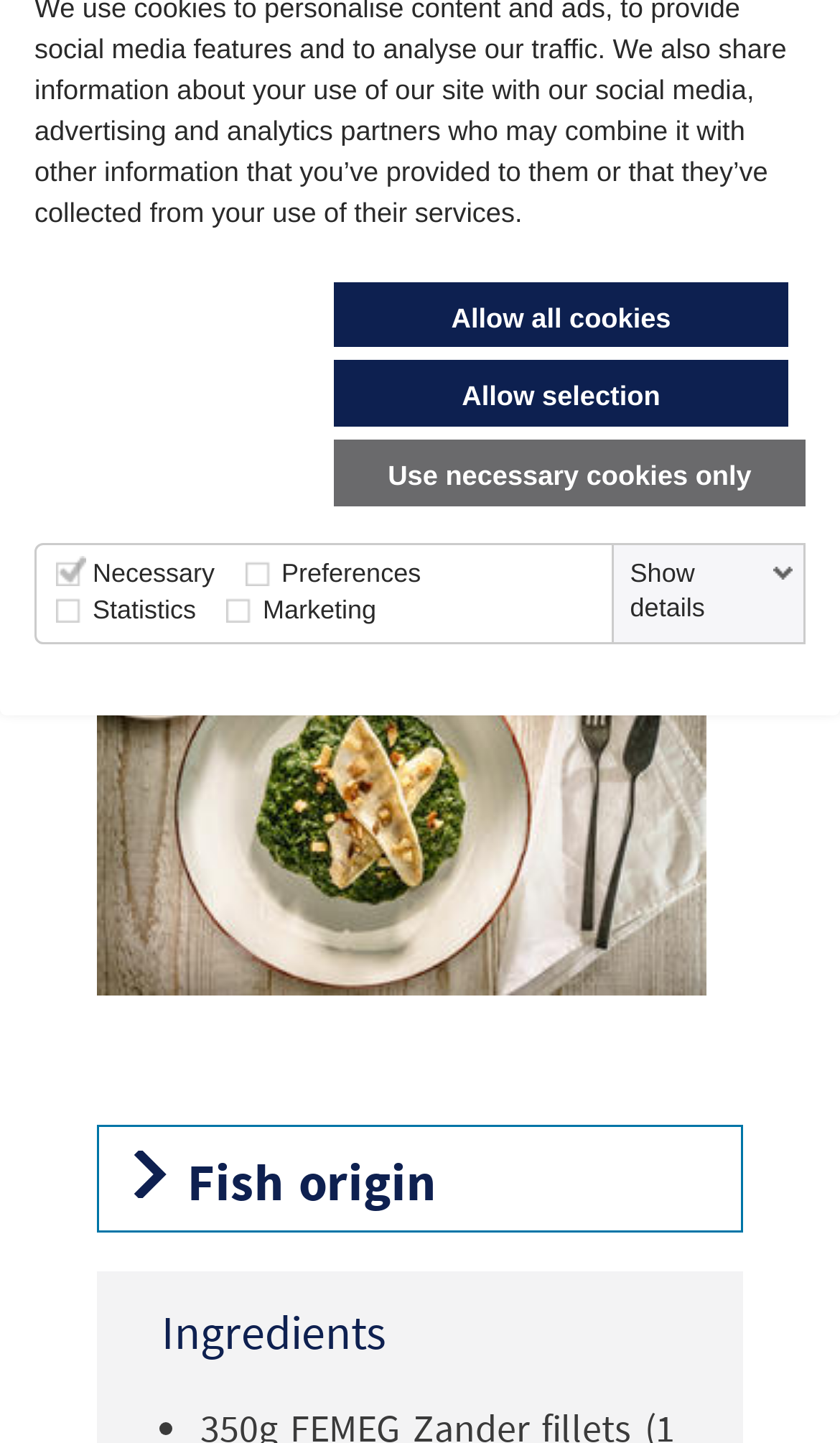Locate the UI element that matches the description read more in the webpage screenshot. Return the bounding box coordinates in the format (top-left x, top-left y, bottom-right x, bottom-right y), with values ranging from 0 to 1.

None